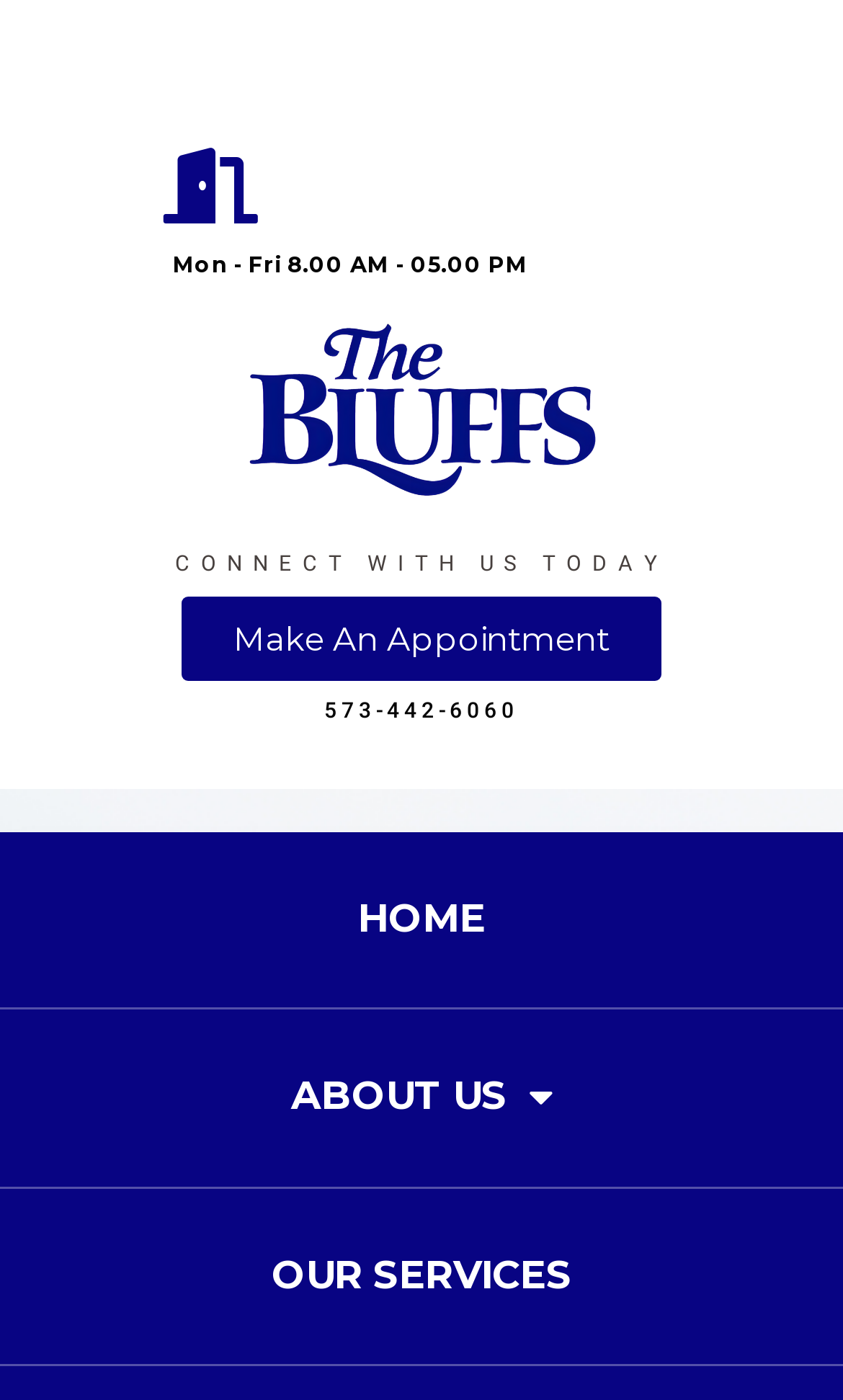Write an elaborate caption that captures the essence of the webpage.

The webpage appears to be about a non-profit organization that provides care and support to veterans. At the top, there is a heading that reads "Our Difference". Below this, there is a static text element displaying the organization's business hours, "Mon - Fri 8.00 AM - 05.00 PM". 

To the right of the business hours, there is a prominent heading "CONNECT WITH US TODAY" followed by a link to "Make An Appointment" and a phone number "573-442-6060". 

Further down the page, there is a section that highlights the organization's mission and values. A heading "NON-PROFIT" is displayed, followed by a static text element that reads "Being here for our residents is what we live for." This is likely a core principle or slogan of the organization. 

Below this, there is another heading "EXPERIENCE FOCUSED", which suggests that the organization prioritizes providing a high-quality experience for its residents. Overall, the webpage appears to be promoting the organization's services and values, with a focus on its non-profit status and commitment to supporting veterans.